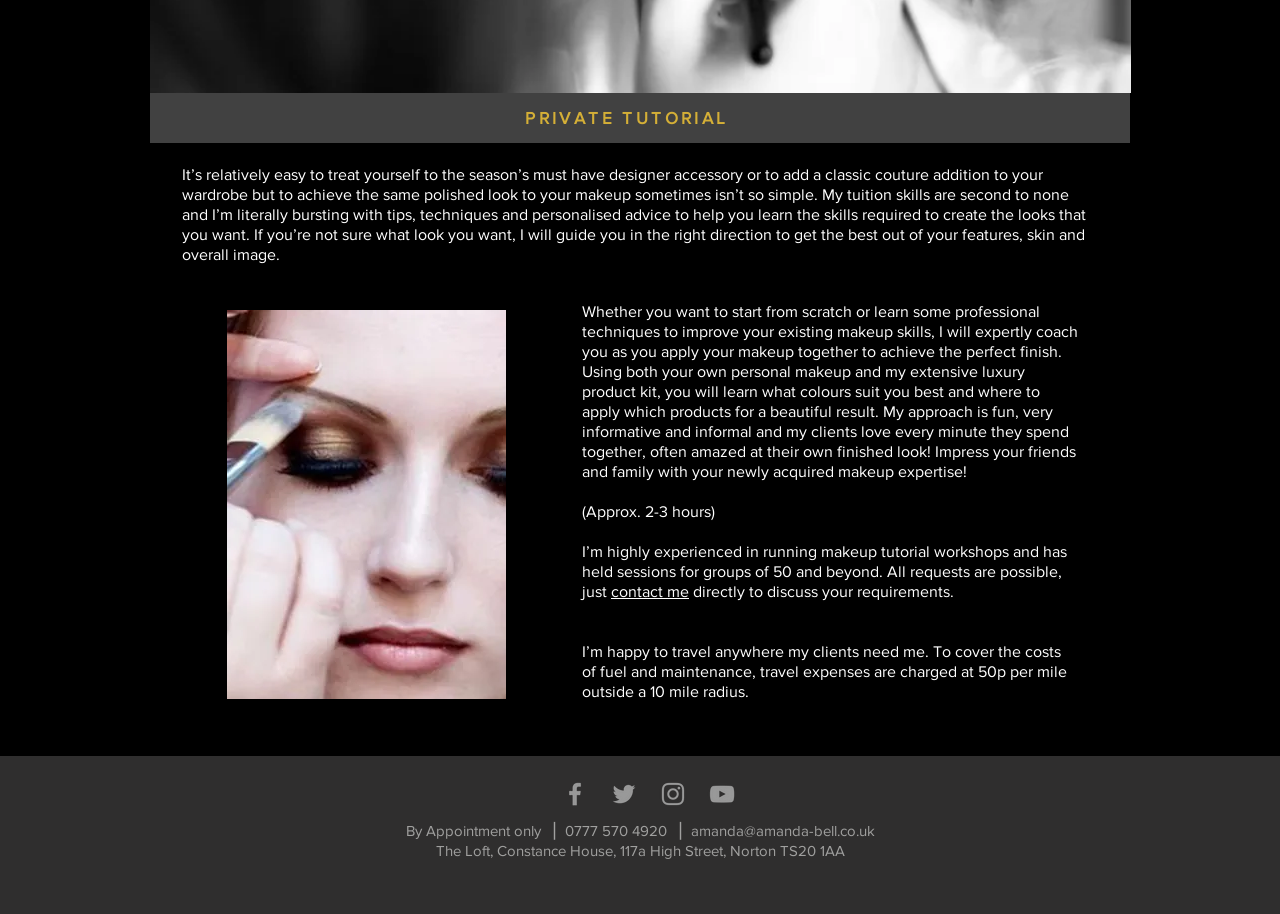Determine the bounding box for the UI element described here: "contact me".

[0.477, 0.638, 0.538, 0.656]